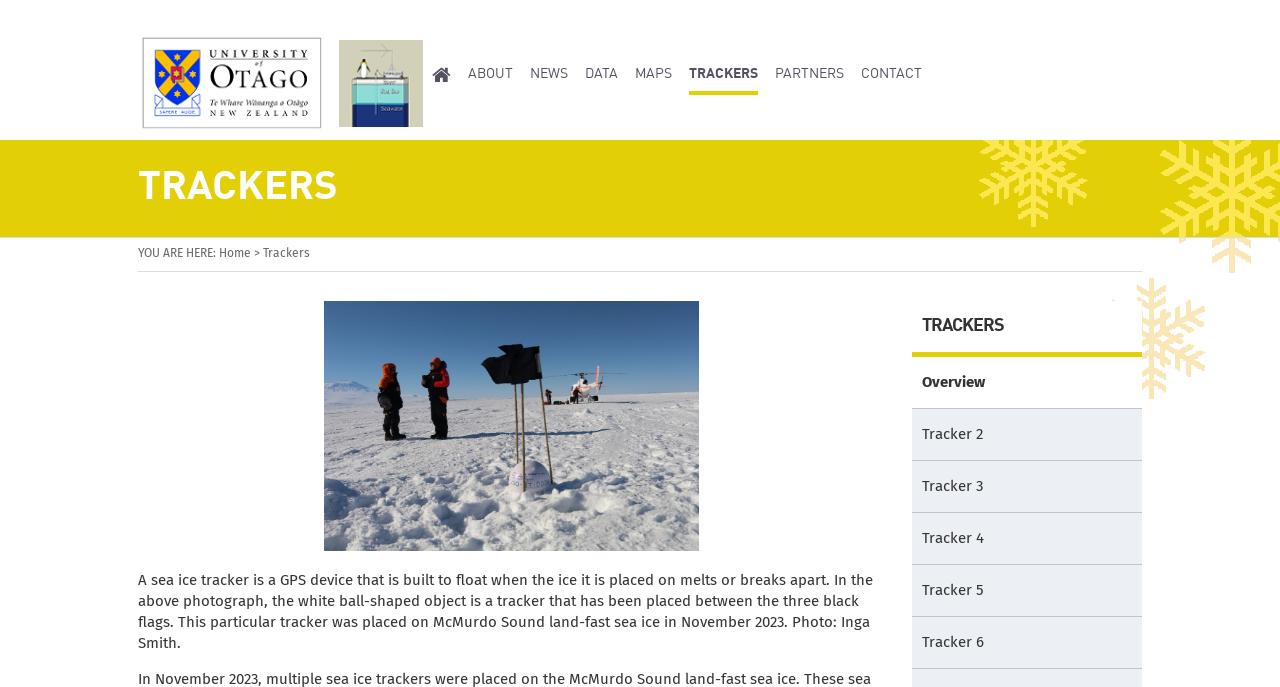Please identify the bounding box coordinates of the element that needs to be clicked to perform the following instruction: "check tracker 2".

[0.712, 0.595, 0.892, 0.67]